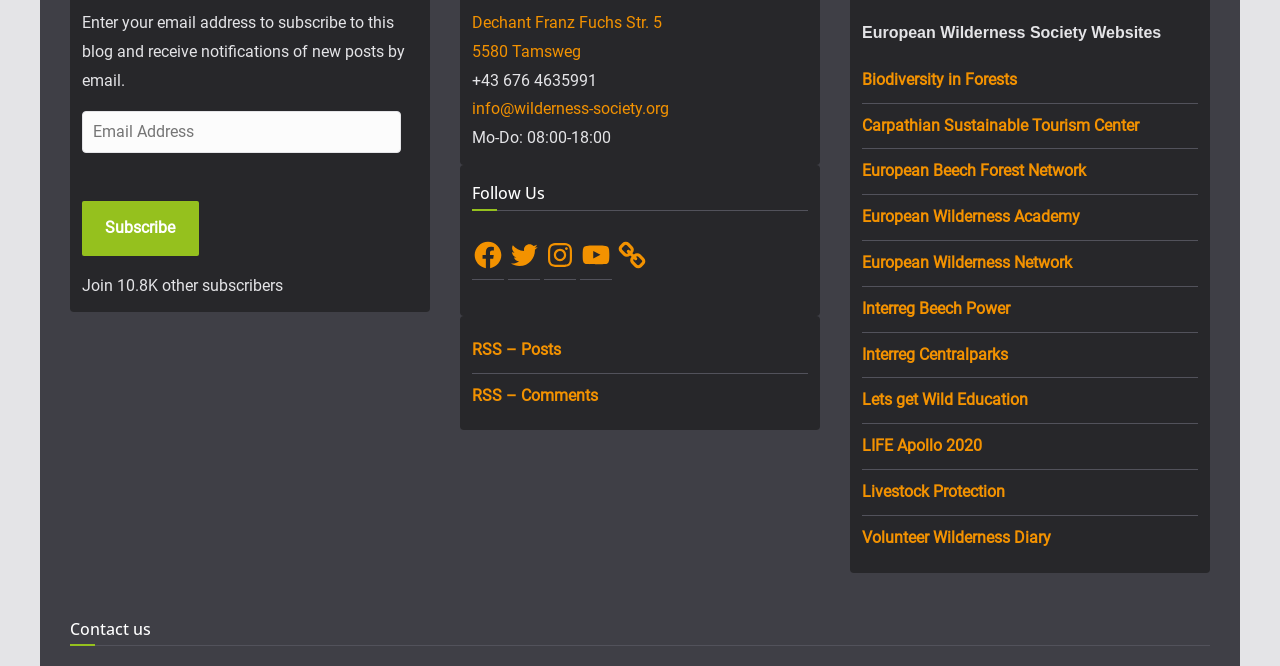Please give a concise answer to this question using a single word or phrase: 
How many social media links are there?

5